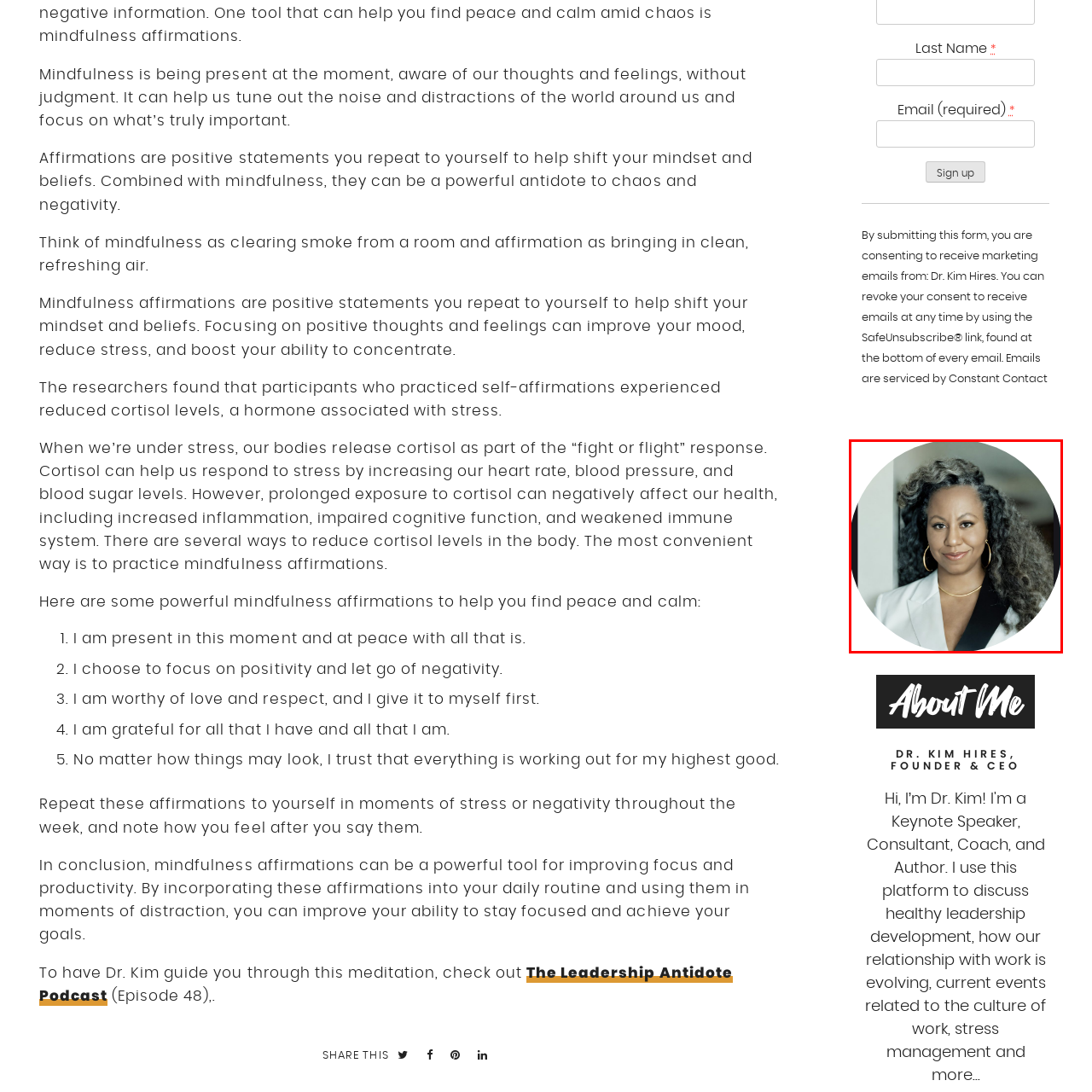Generate a detailed explanation of the image that is highlighted by the red box.

The image features Dr. Kim Hires, the founder and CEO, whose professional presence exudes confidence and approachability. Dr. Hires is dressed in a stylish outfit, incorporating a sleek blazer that suggests sophistication. Her expressive smile and warm demeanor reflect a commitment to wellness and mindfulness, key themes in her work. This visual representation complements the surrounding text focused on mindfulness affirmations, emphasizing the importance of positivity and self-acceptance in navigating stress and enhancing mental health. The circular framing of the image adds a personal touch, inviting viewers to connect with her mission of fostering peace and calm through mindfulness practices.